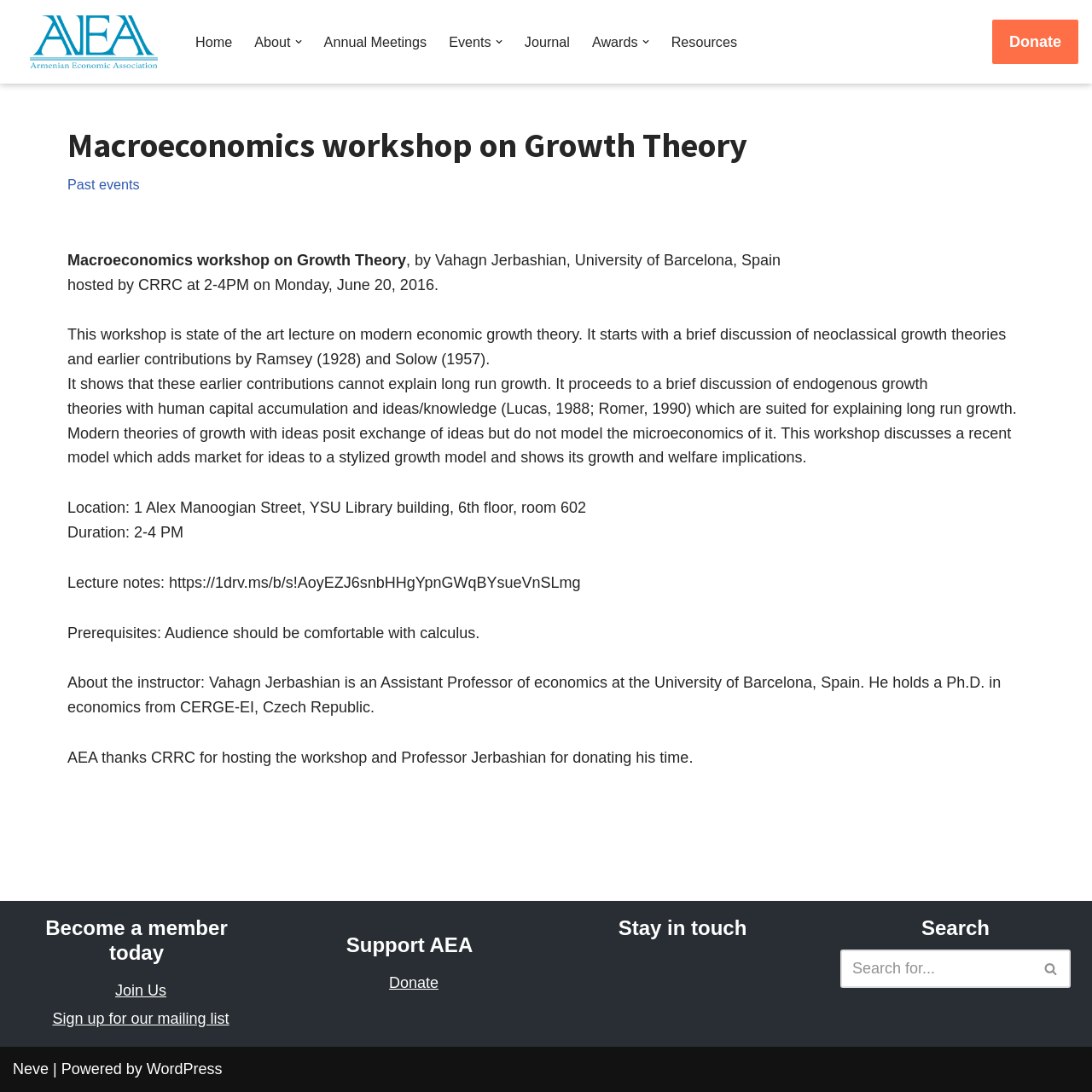Identify the bounding box for the described UI element: "Skip to content".

[0.0, 0.025, 0.023, 0.041]